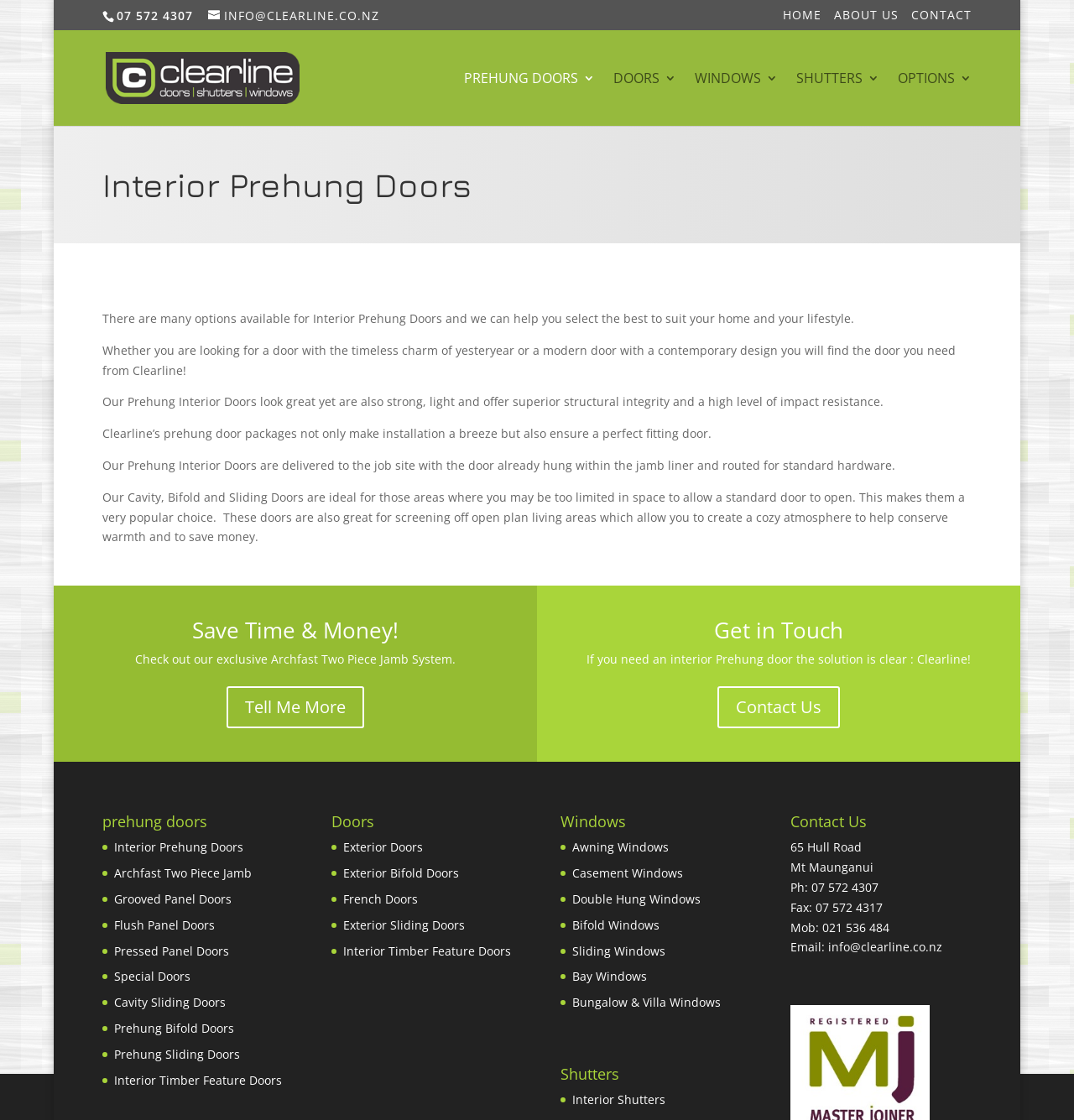What is the address of Clearline Doors?
Provide a well-explained and detailed answer to the question.

The address of Clearline Doors can be found in the 'Contact Us' section at the bottom of the webpage, which lists the address as '65 Hull Road, Mt Maunganui'.